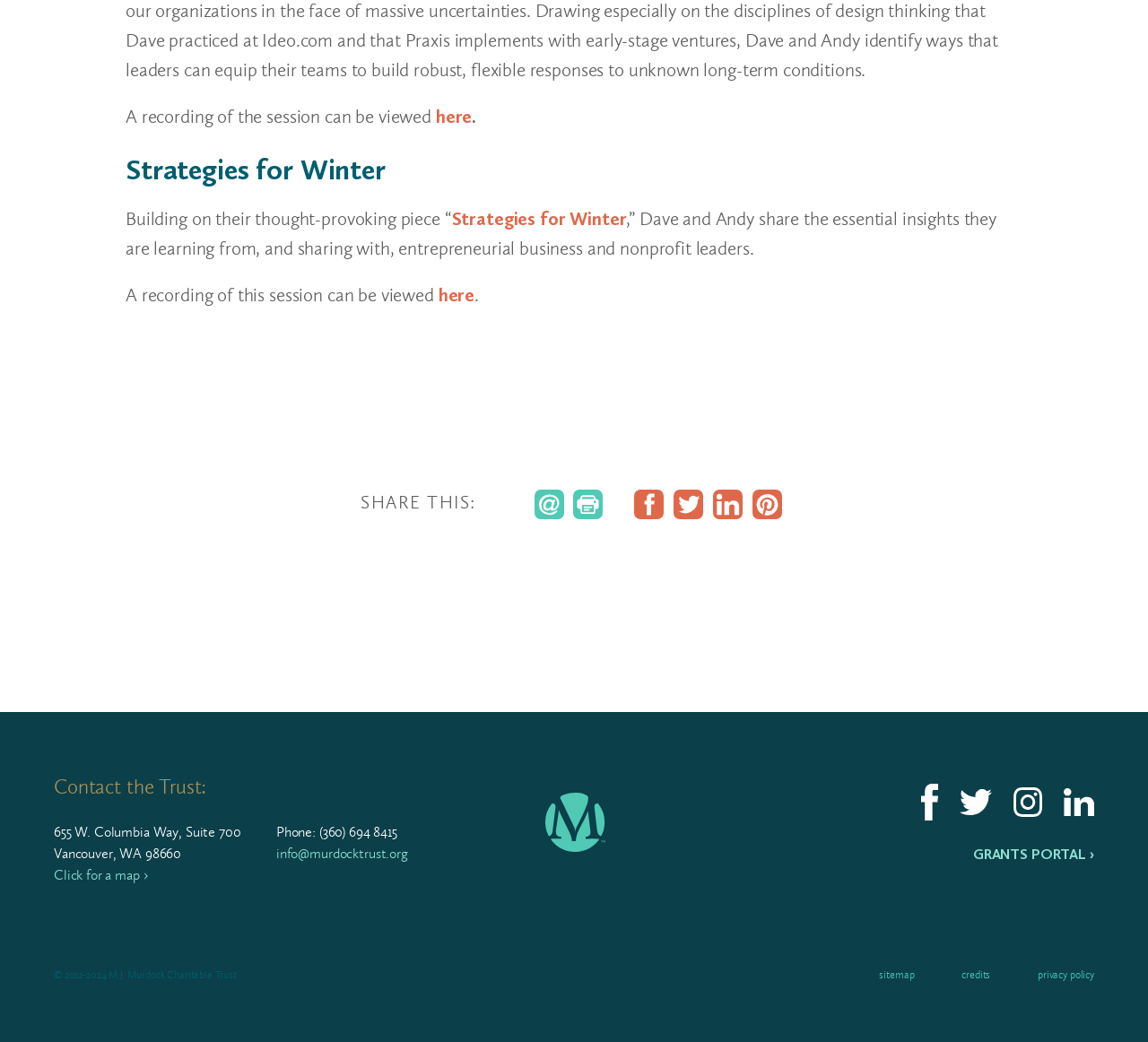Identify the bounding box coordinates of the element that should be clicked to fulfill this task: "Share on Facebook". The coordinates should be provided as four float numbers between 0 and 1, i.e., [left, top, right, bottom].

[0.553, 0.471, 0.578, 0.492]